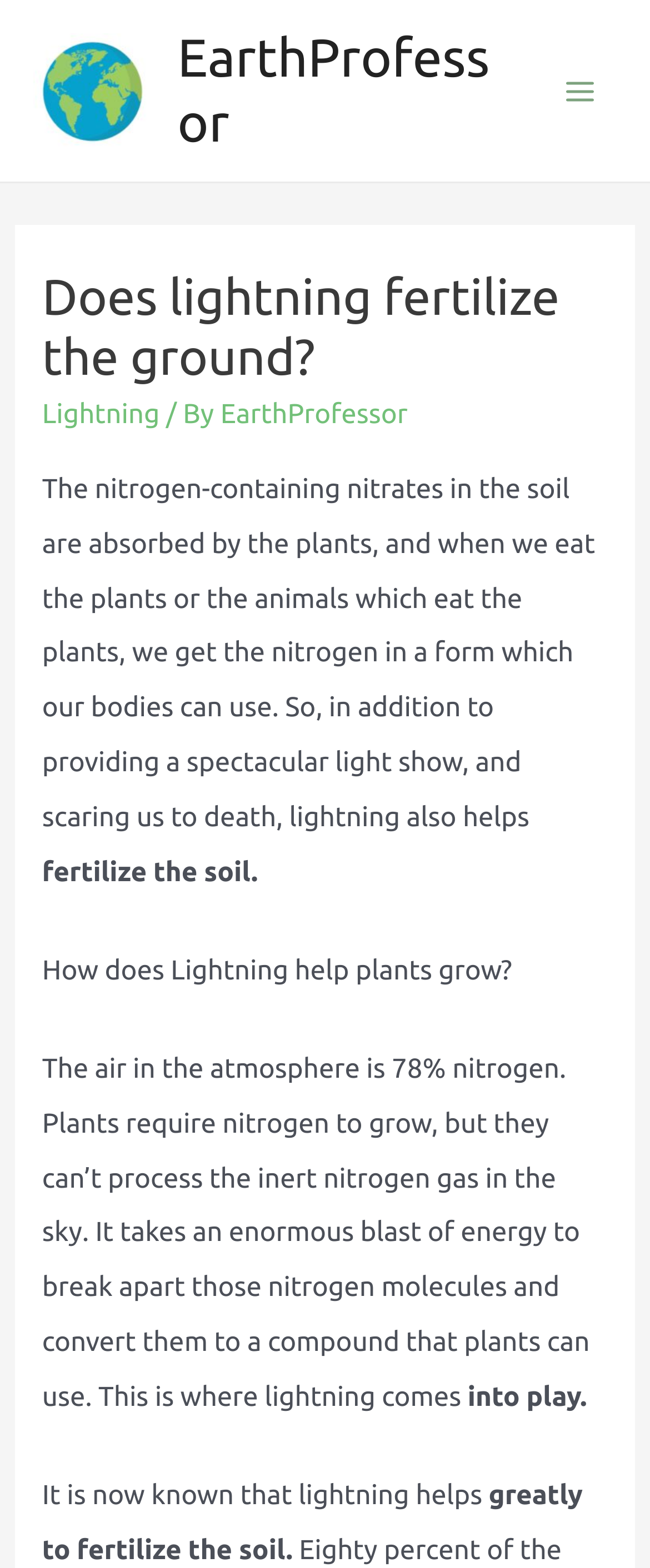Using the provided description Main Menu, find the bounding box coordinates for the UI element. Provide the coordinates in (top-left x, top-left y, bottom-right x, bottom-right y) format, ensuring all values are between 0 and 1.

[0.834, 0.034, 0.949, 0.082]